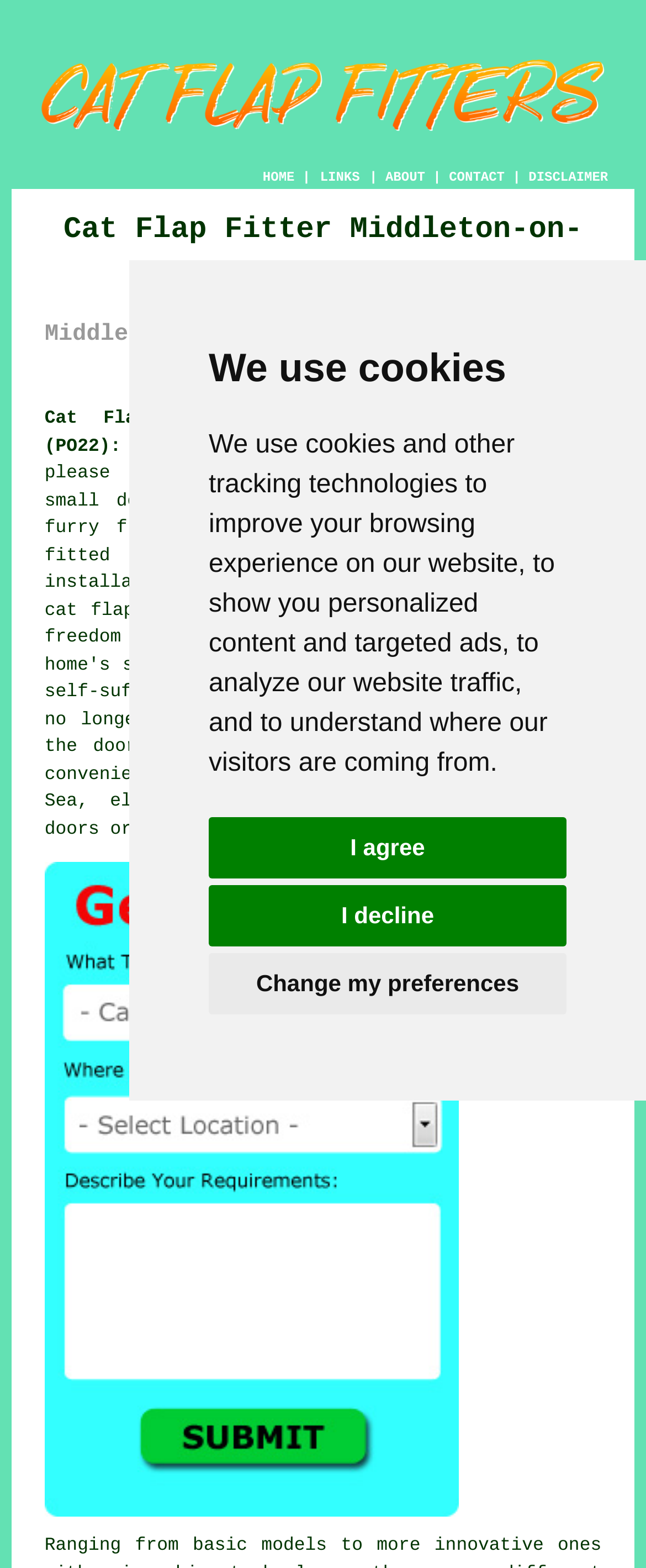Articulate a detailed summary of the webpage's content and design.

The webpage is about a cat flap fitter service in Middleton-on-Sea, West Sussex. At the top of the page, there is a banner with a cookie policy notification, which includes a description of how the website uses cookies and tracking technologies. Below the notification, there are three buttons to agree, decline, or change cookie preferences.

Above the main content, there is a header section with a logo image of a cat flap fitter, and a navigation menu with links to "HOME", "ABOUT", "CONTACT", and "DISCLAIMER" pages.

The main content is divided into sections. The first section has a heading "Cat Flap Fitter Middleton-on-Sea" and a subheading "Middleton-on-Sea Cat Flap Installation & Repair". Below the headings, there is a paragraph of text describing the service, which allows cats to come and go without human assistance. The text also includes a link to "cat flaps".

On the right side of the main content, there is a call-to-action section with a link to "Middleton-on-Sea Cat Flap Fitting Quotes" and an accompanying image. The image is positioned below the main content section, taking up a significant portion of the page.

Overall, the webpage has a simple and organized layout, with clear headings and concise text, making it easy to navigate and understand the service offered.